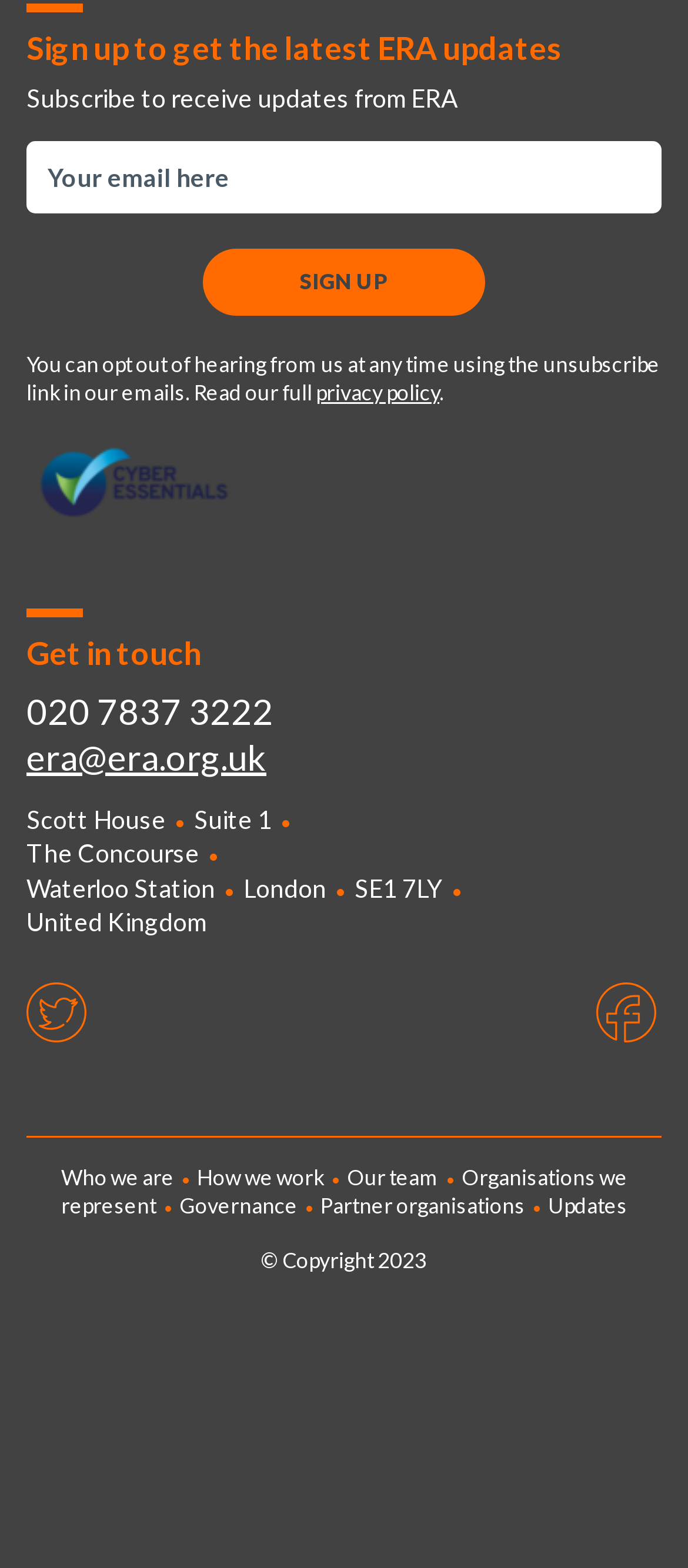Locate the bounding box coordinates of the clickable part needed for the task: "Click Sign Up".

[0.295, 0.159, 0.705, 0.201]